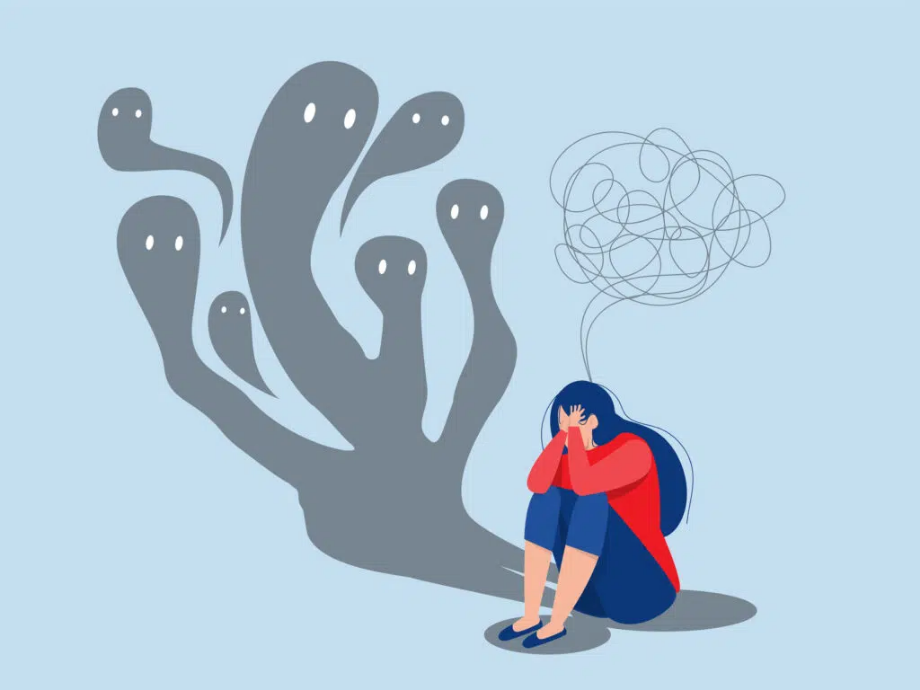Please analyze the image and give a detailed answer to the question:
What is symbolized by the ghost-like shapes?

The caption explains that the abstract, ghost-like shapes behind the woman symbolize the emotional weight of 'ghosting', which is a term associated with the abrupt cessation of communication in relationships.